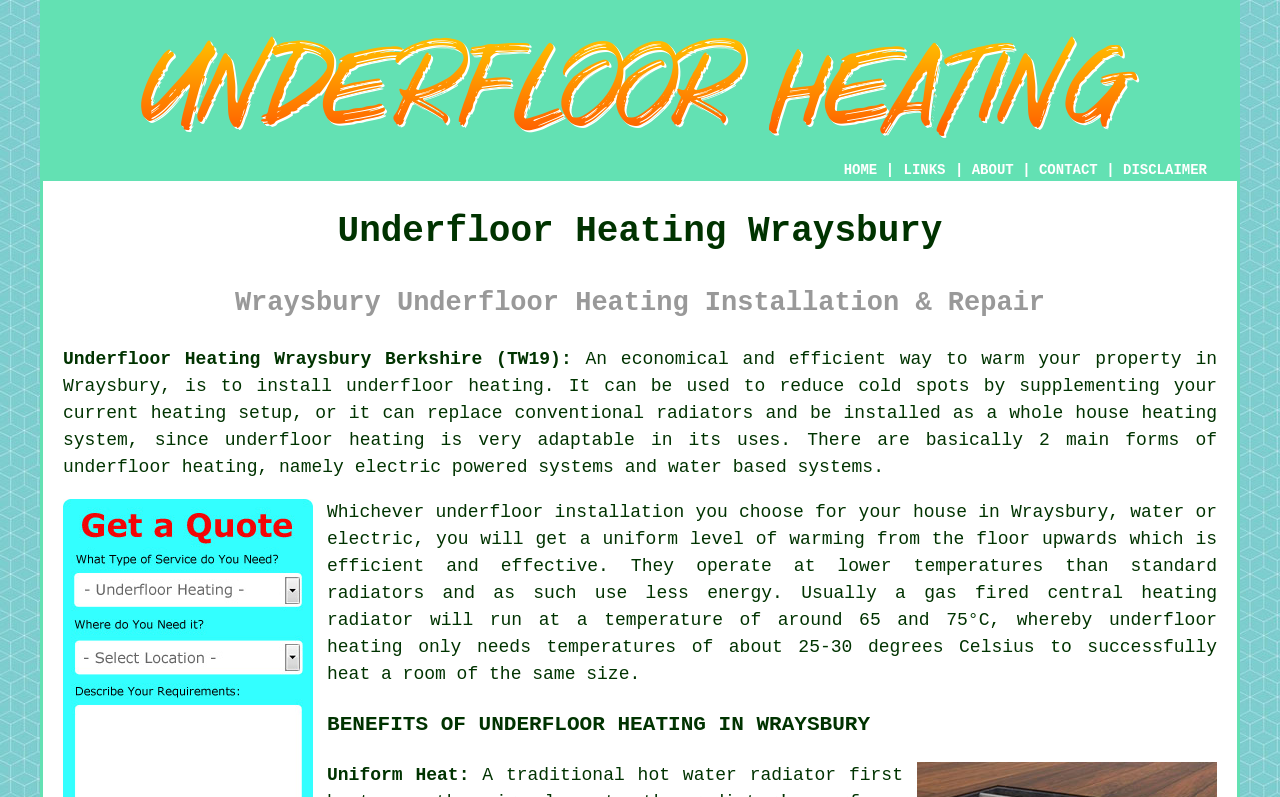Please determine the bounding box coordinates of the element's region to click for the following instruction: "Click CONTACT".

[0.812, 0.203, 0.858, 0.223]